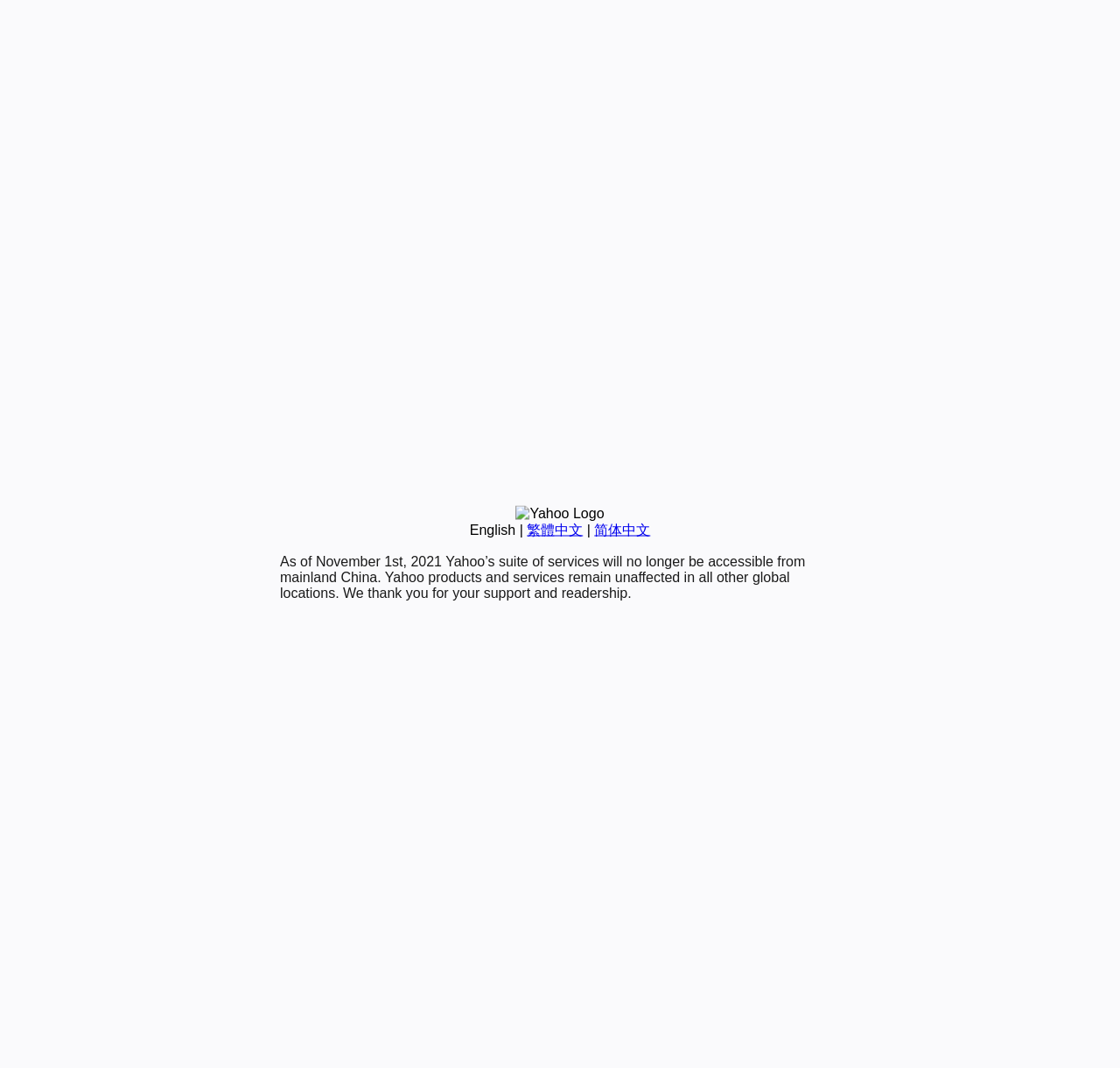Based on the element description, predict the bounding box coordinates (top-left x, top-left y, bottom-right x, bottom-right y) for the UI element in the screenshot: HomeHome

None